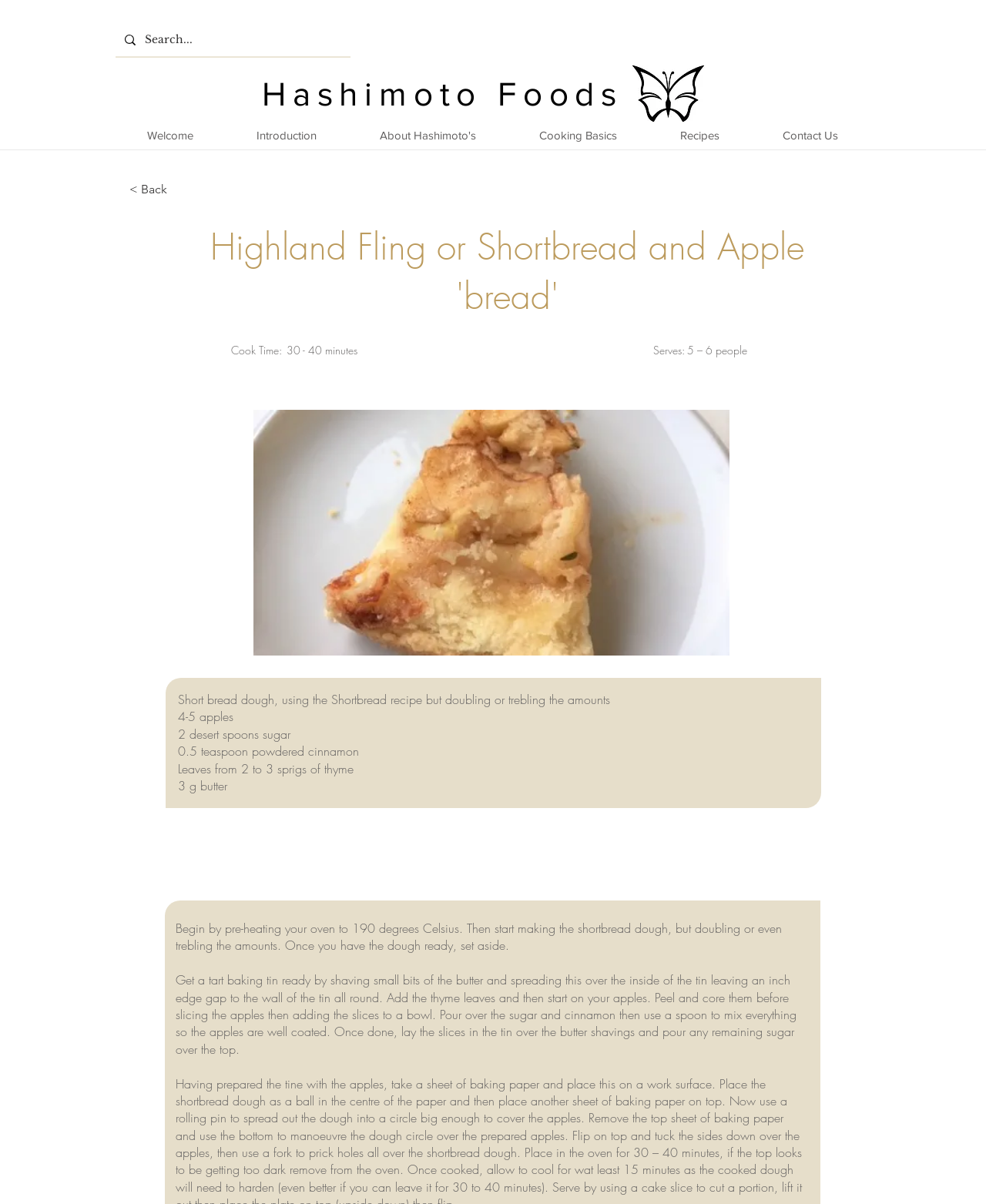Identify the bounding box coordinates for the element you need to click to achieve the following task: "Click on the back button". The coordinates must be four float values ranging from 0 to 1, formatted as [left, top, right, bottom].

[0.131, 0.145, 0.234, 0.17]